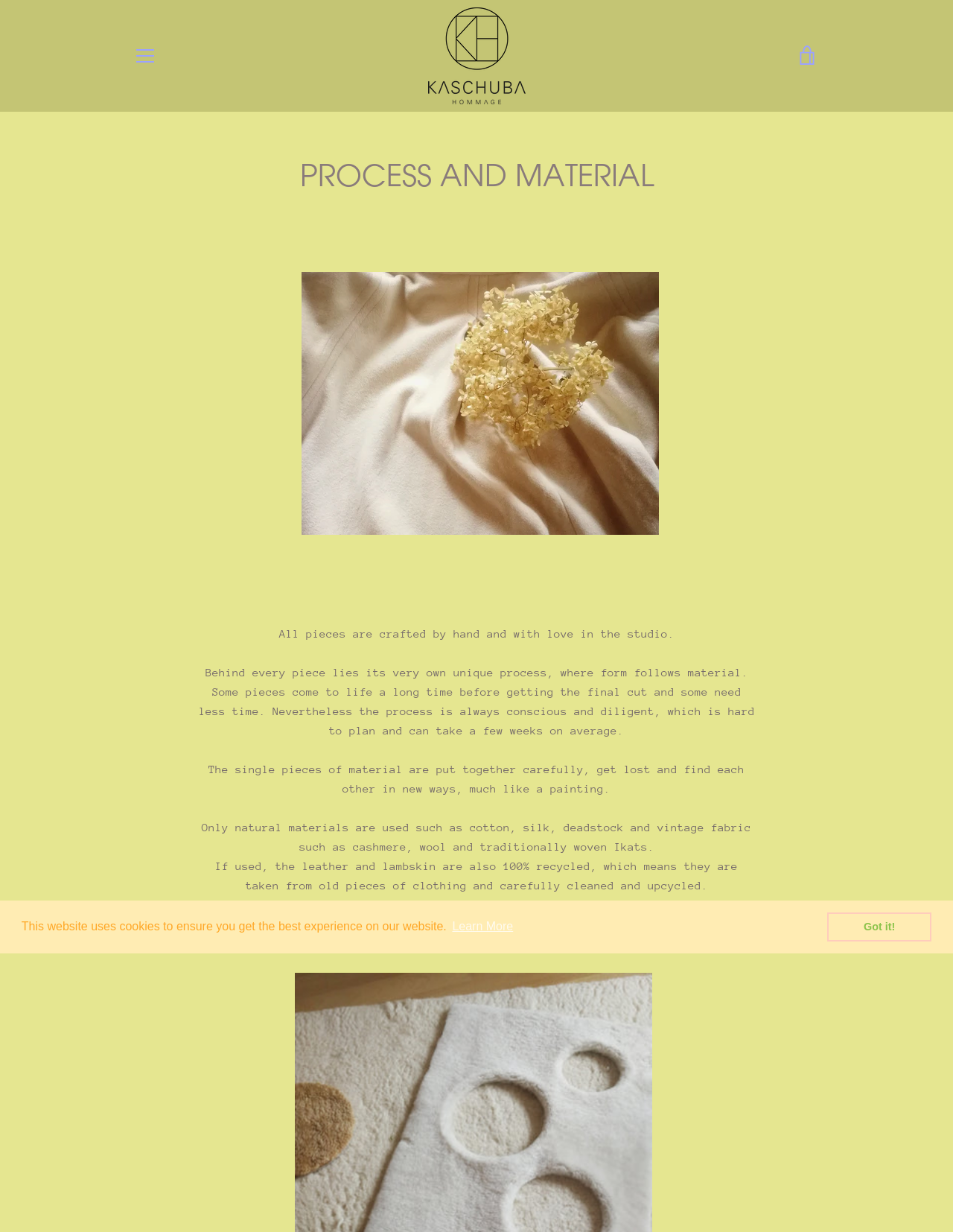What is the process of creating pieces?
Look at the image and respond with a single word or a short phrase.

Conscious and diligent